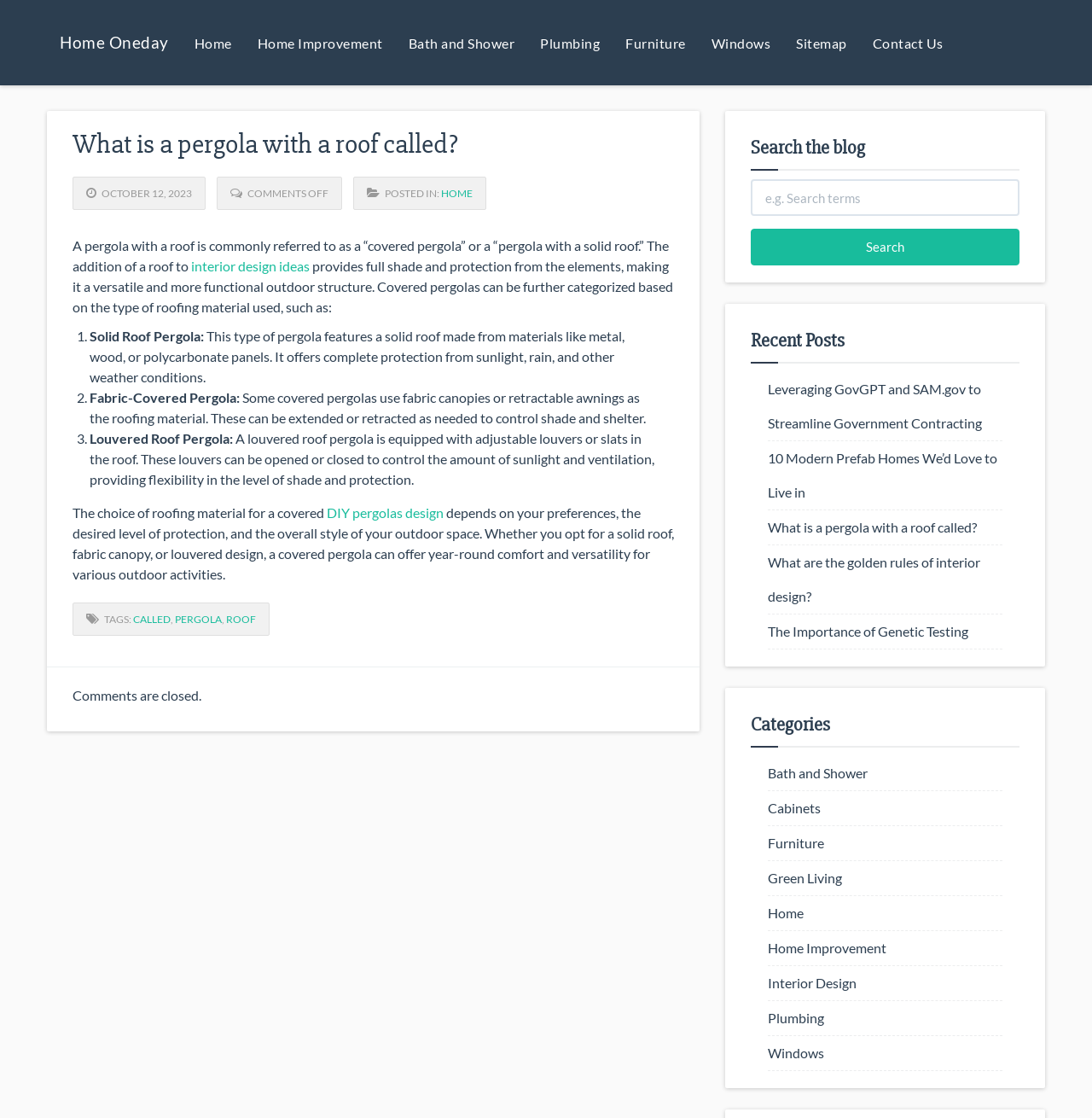Identify the bounding box of the UI element that matches this description: "Interior Design".

[0.703, 0.872, 0.784, 0.887]